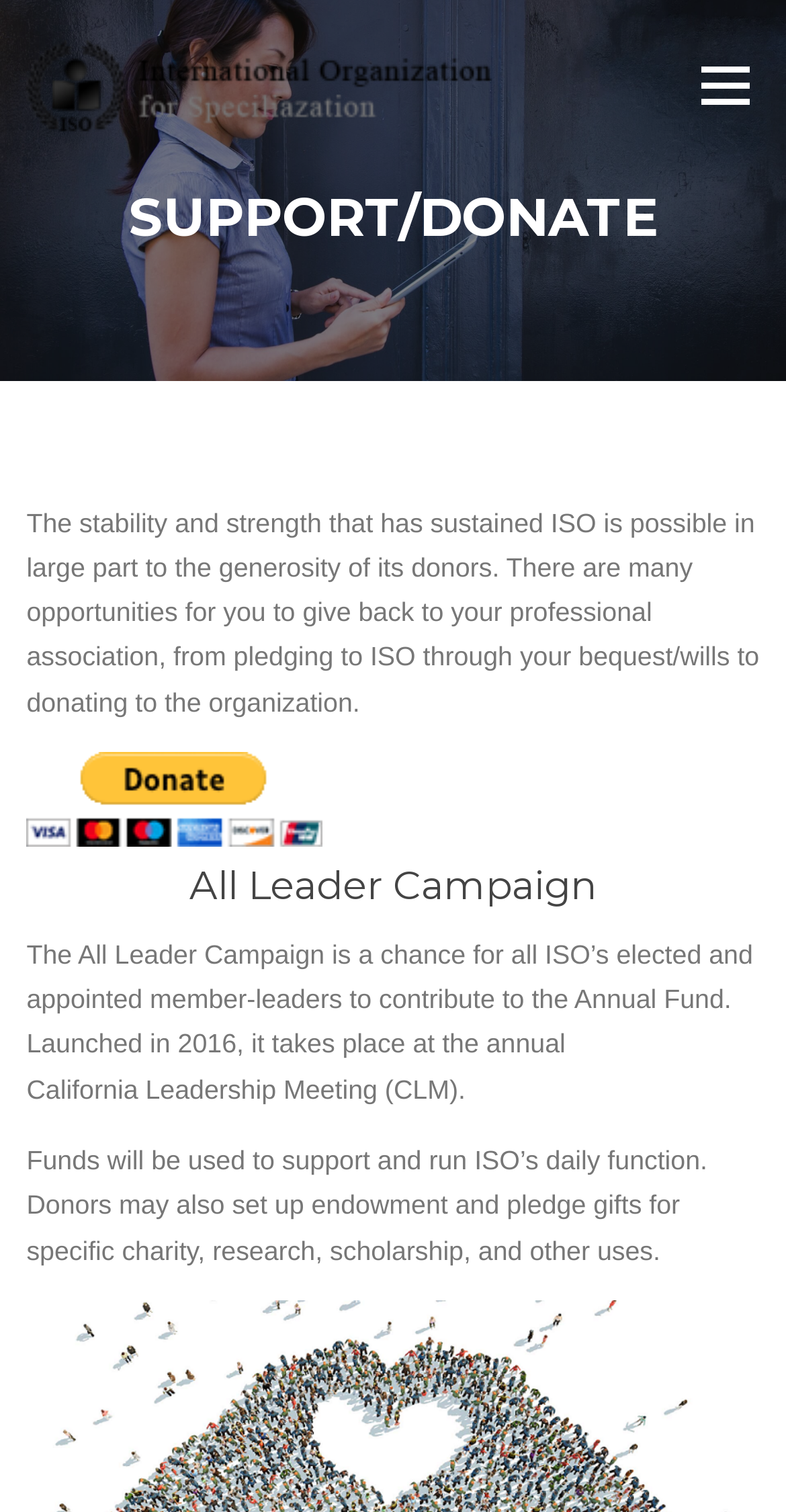Using the information in the image, could you please answer the following question in detail:
What is the purpose of the All Leader Campaign?

Based on the webpage, the All Leader Campaign is a chance for all ISO’s elected and appointed member-leaders to contribute to the Annual Fund, which was launched in 2016 and takes place at the annual California Leadership Meeting (CLM).